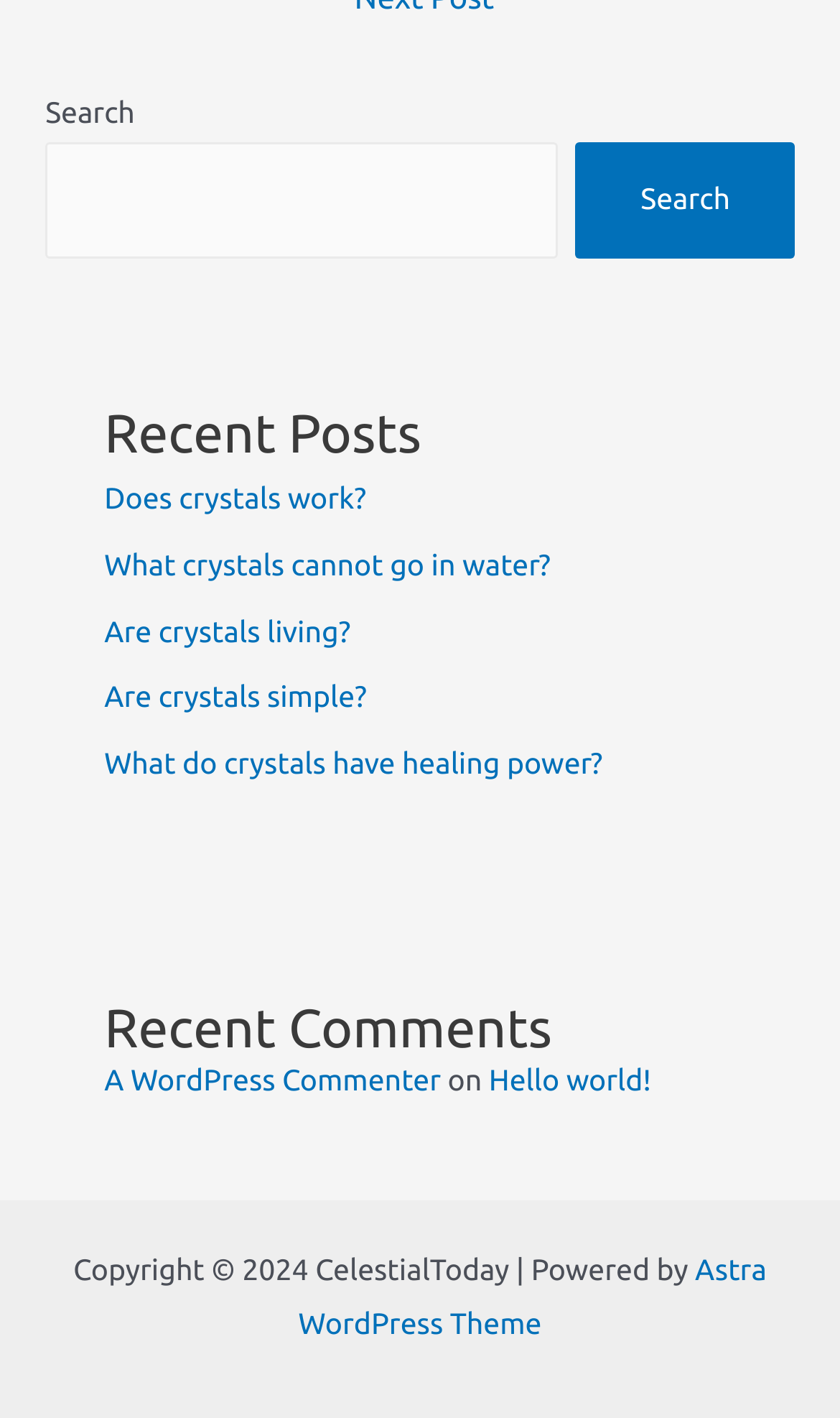Answer the following query concisely with a single word or phrase:
What is the purpose of the search box?

To search